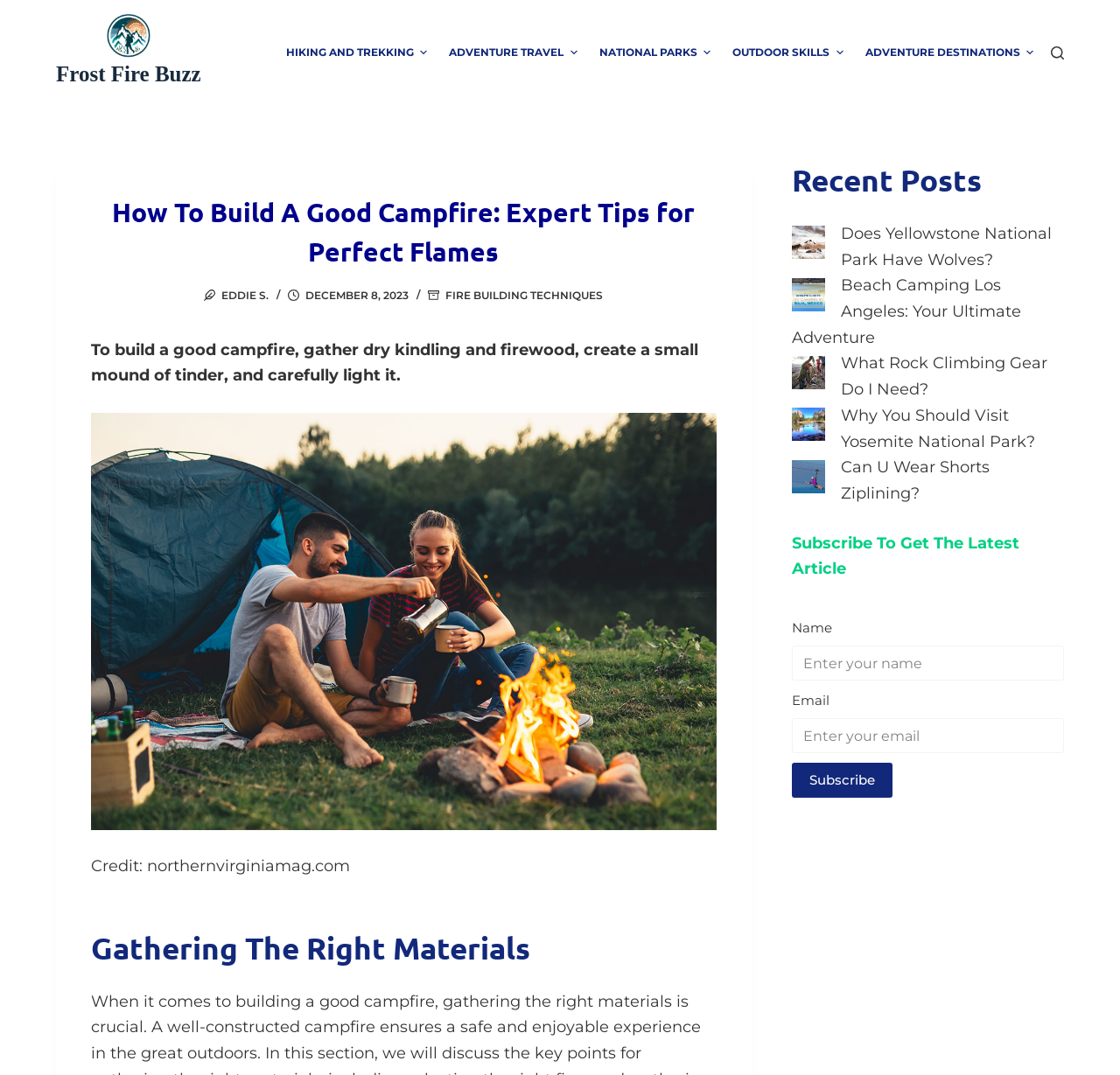Please specify the bounding box coordinates of the area that should be clicked to accomplish the following instruction: "Click the 'HIKING AND TREKKING' menu item". The coordinates should consist of four float numbers between 0 and 1, i.e., [left, top, right, bottom].

[0.256, 0.0, 0.391, 0.098]